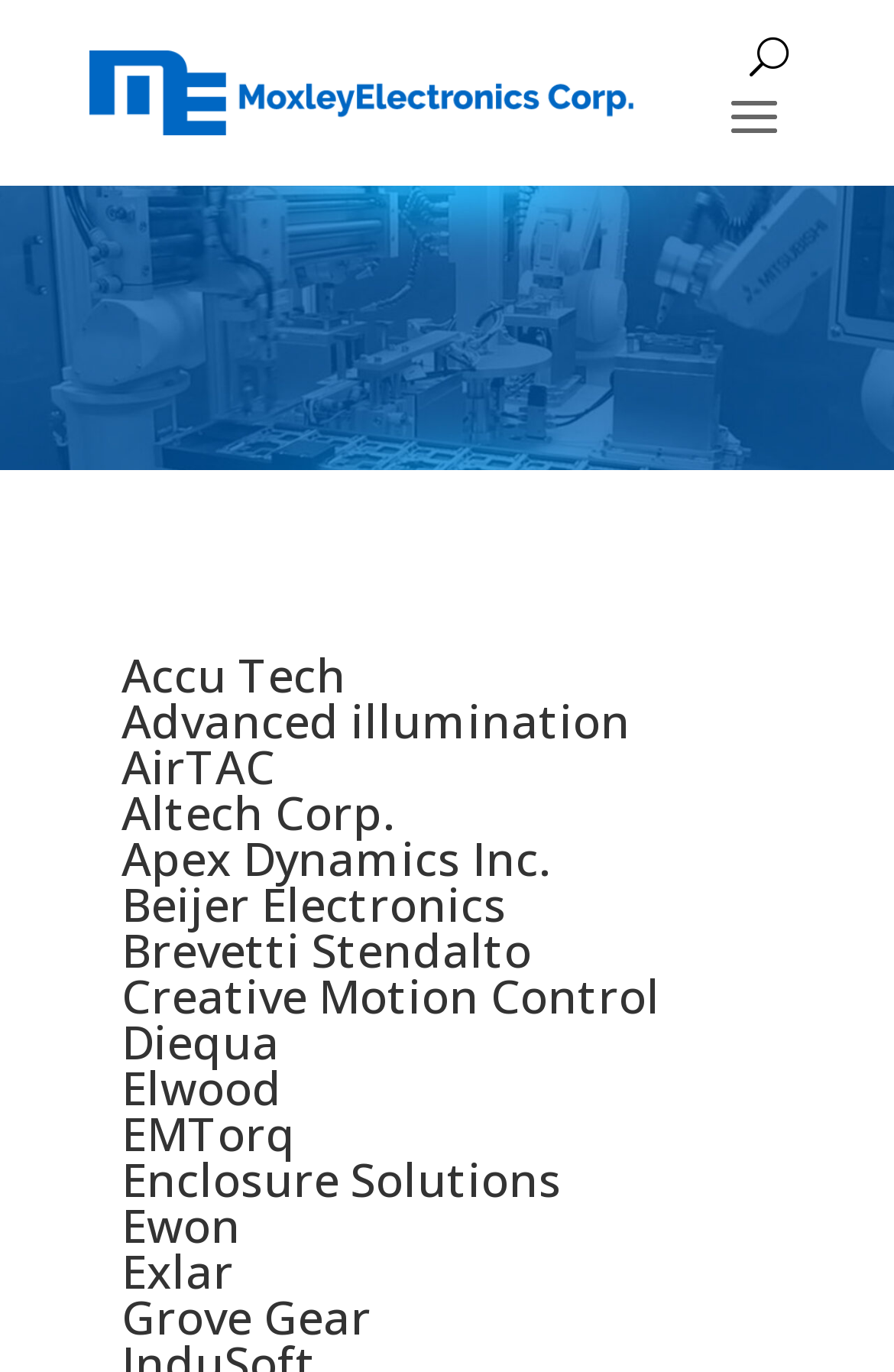Generate a detailed explanation of the webpage's features and information.

The webpage appears to be a company profile or a product catalog for Opto Engineering, a machine vision company with 20 years of experience. At the top of the page, there is a logo image that spans the entire width of the page. Below the logo, there is a link on the left side of the page, and a button with the label "U" on the right side.

The main content of the page is a list of 19 links, each representing a different company or brand, such as Accu Tech, Advanced illumination, and AirTAC. These links are arranged in a vertical column, with each link followed by a heading element that displays the company name. The links and headings are evenly spaced and take up most of the page's vertical space.

The companies are listed in alphabetical order, with the first company, Accu Tech, at the top and the last company, Grove Gear, at the bottom. Each company's link and heading are positioned closely together, with the link on the left and the heading to its right. The overall layout is dense, with minimal whitespace between the links and headings.